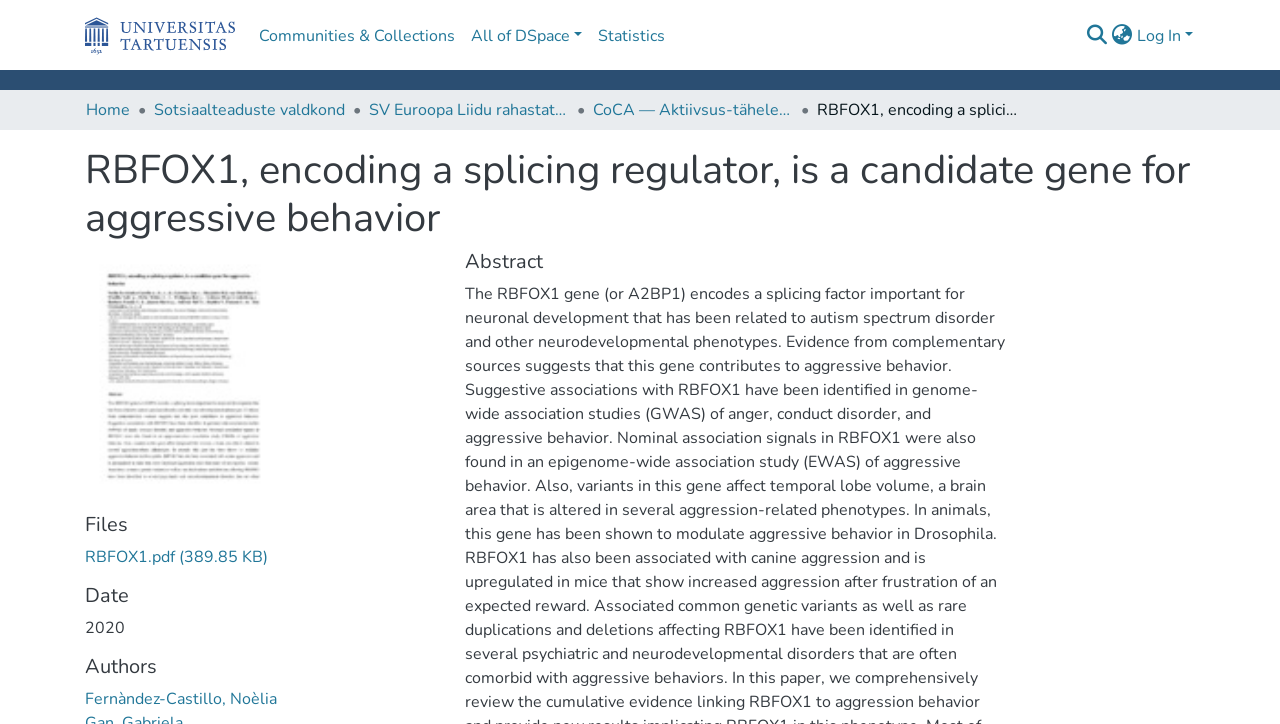Please mark the clickable region by giving the bounding box coordinates needed to complete this instruction: "Search for a keyword".

[0.844, 0.021, 0.867, 0.074]